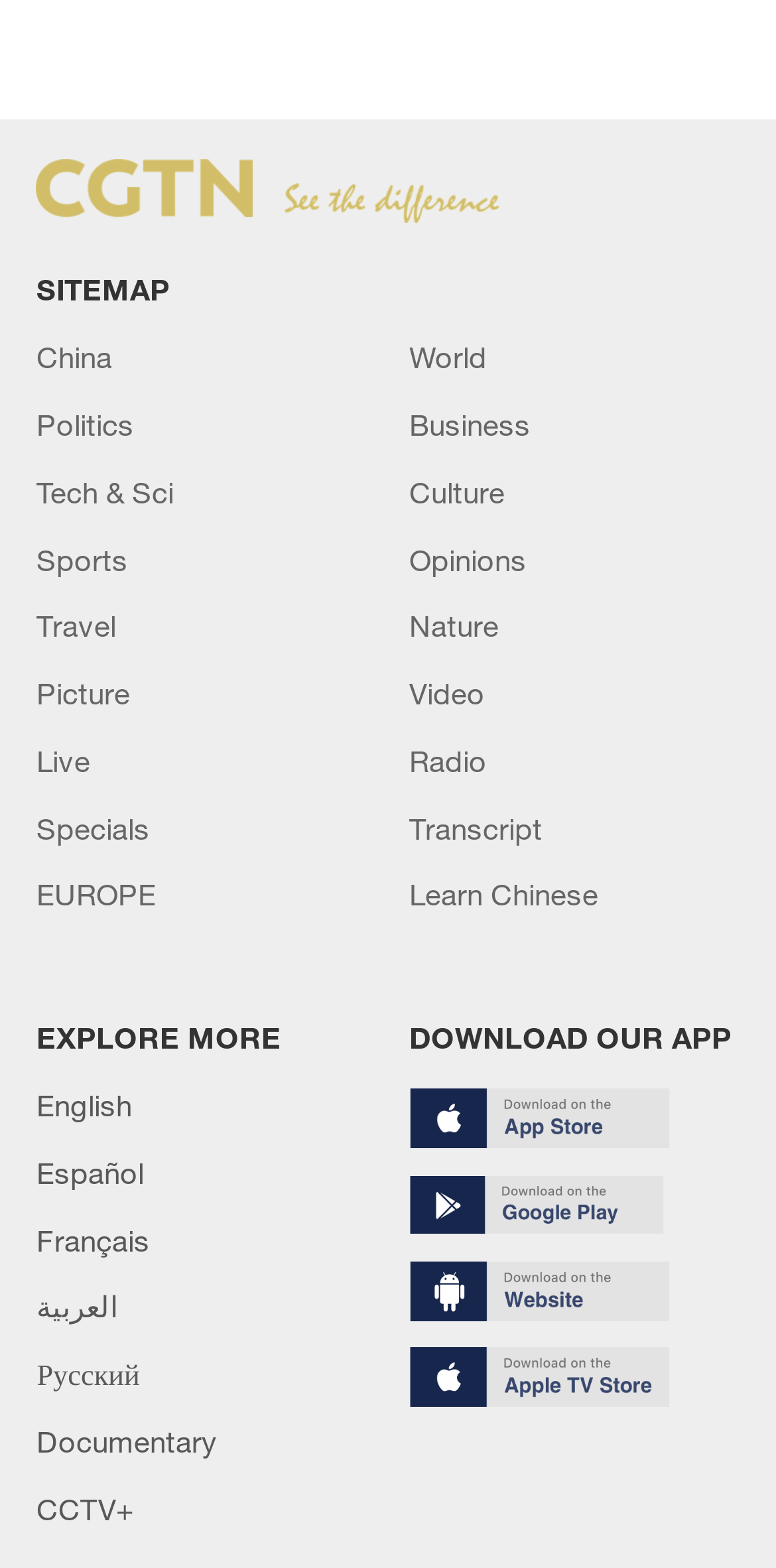What is the call-to-action mentioned on the webpage? Using the information from the screenshot, answer with a single word or phrase.

DOWNLOAD OUR APP